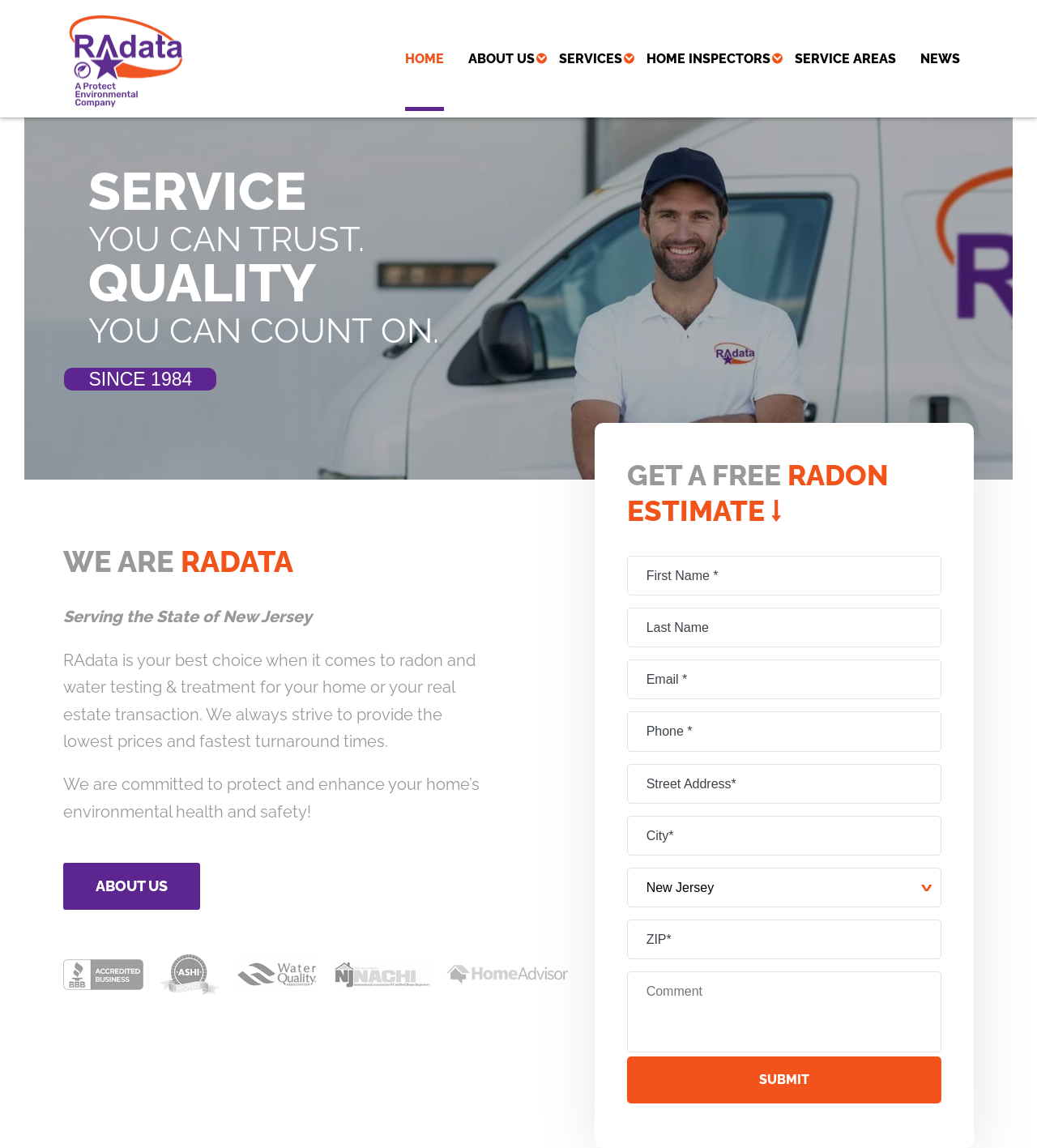Please identify the bounding box coordinates of the area I need to click to accomplish the following instruction: "Enter text in the first input field".

[0.604, 0.484, 0.908, 0.519]